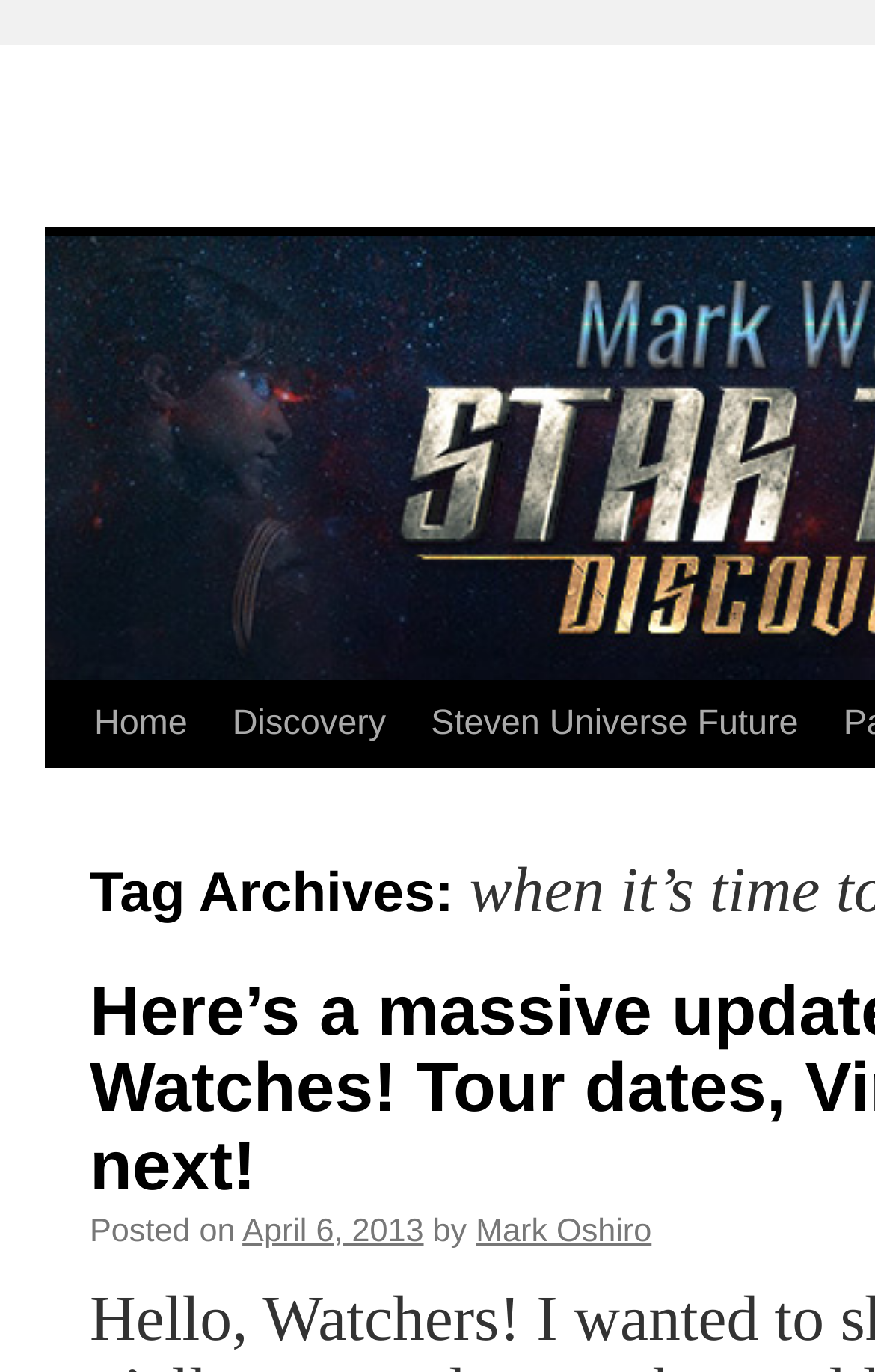Answer the question with a single word or phrase: 
What is the purpose of the 'Skip to content' link?

To skip to main content